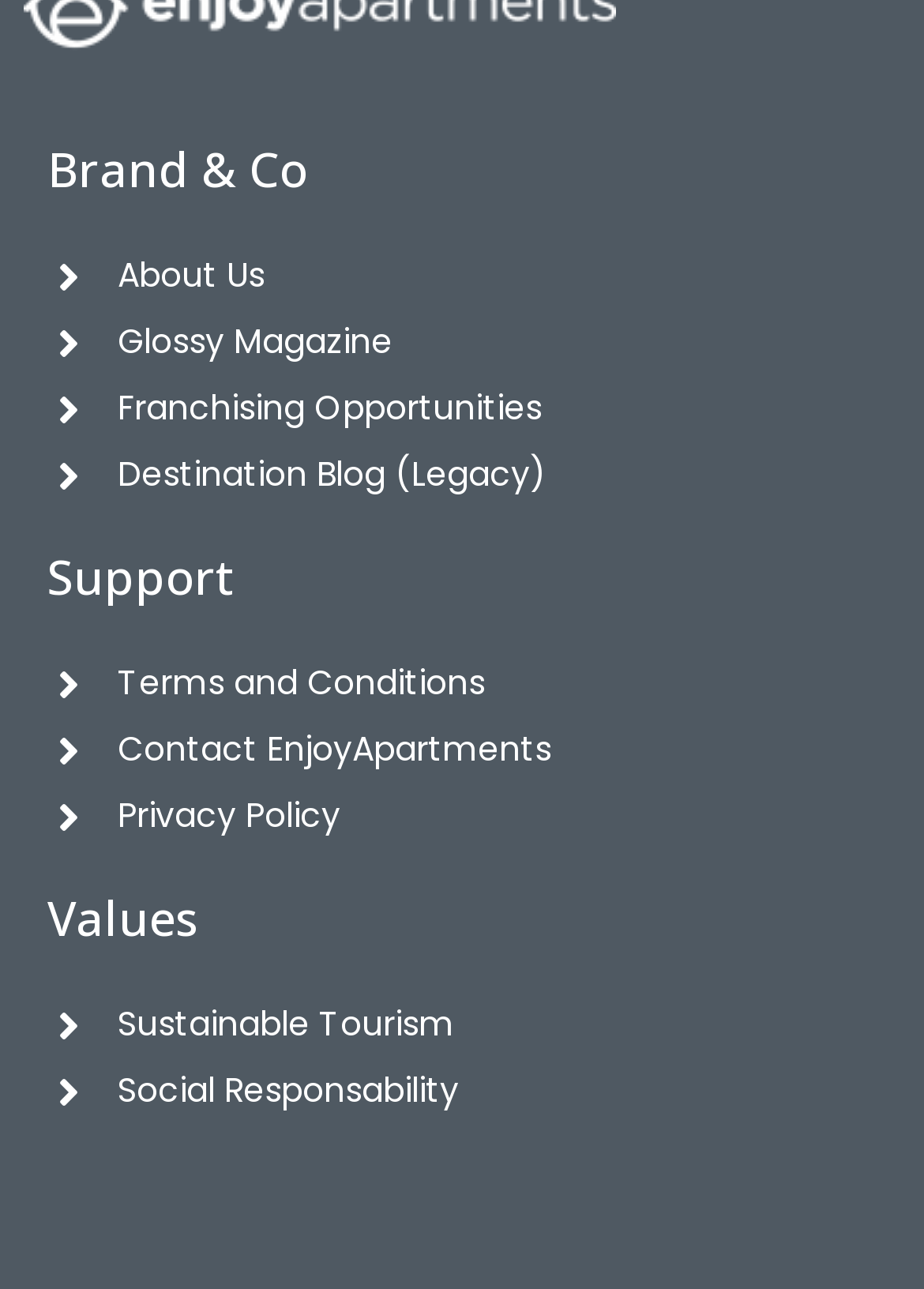Determine the bounding box of the UI element mentioned here: "Terms and Conditions". The coordinates must be in the format [left, top, right, bottom] with values ranging from 0 to 1.

[0.051, 0.504, 0.949, 0.555]